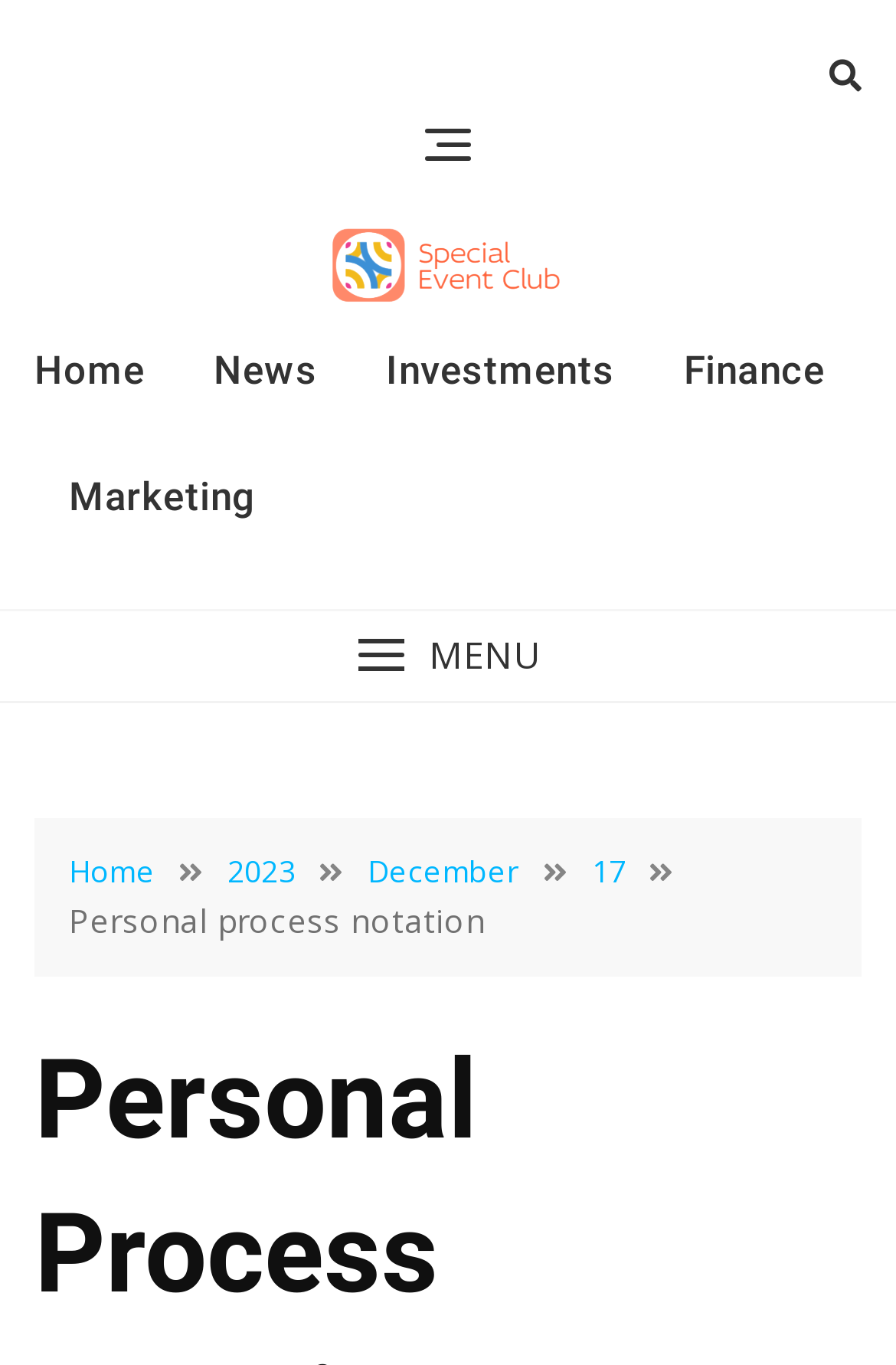Show me the bounding box coordinates of the clickable region to achieve the task as per the instruction: "View news".

[0.2, 0.225, 0.392, 0.319]